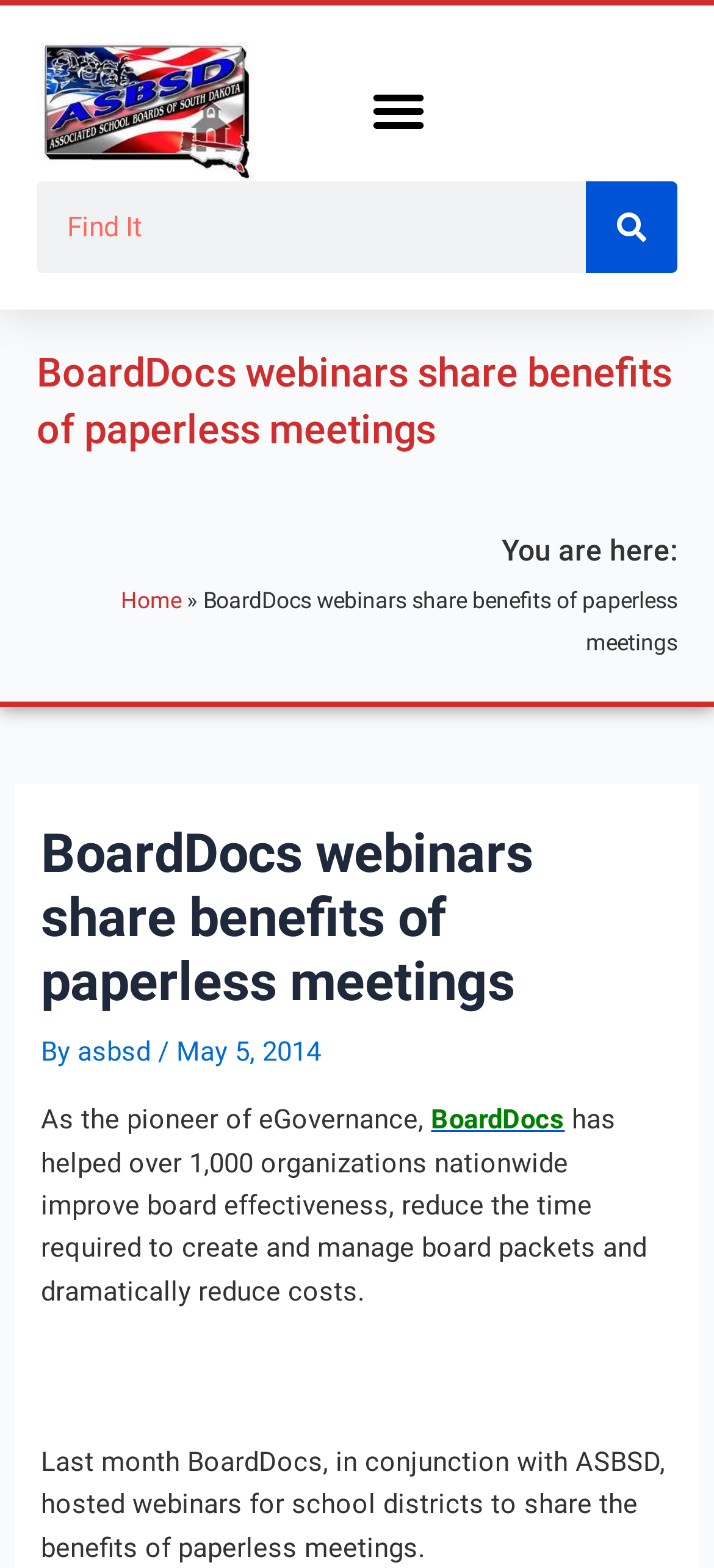Answer with a single word or phrase: 
What is the logo on the top left corner?

ASBSD Logo